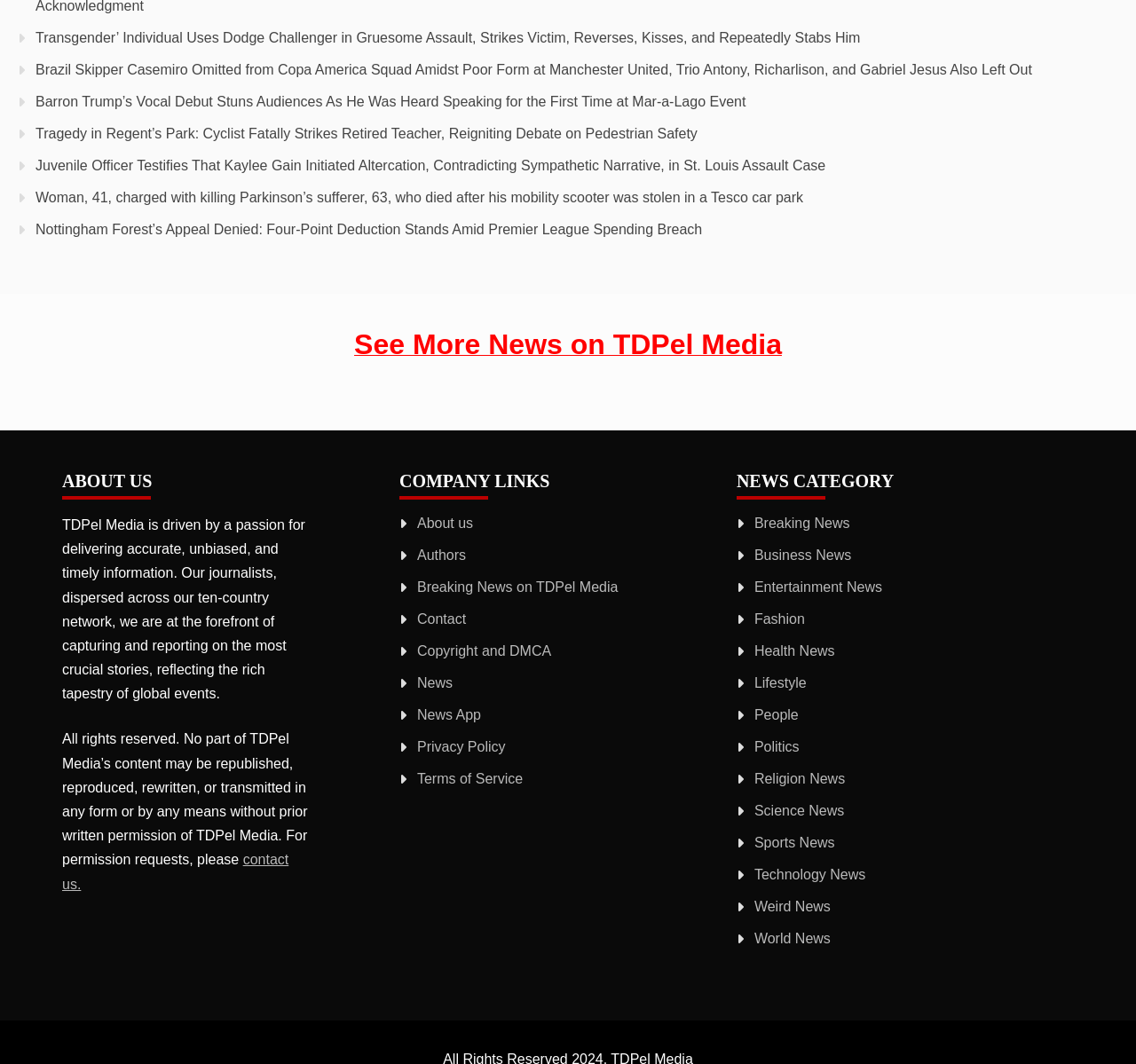Given the element description "World News" in the screenshot, predict the bounding box coordinates of that UI element.

[0.664, 0.875, 0.731, 0.889]